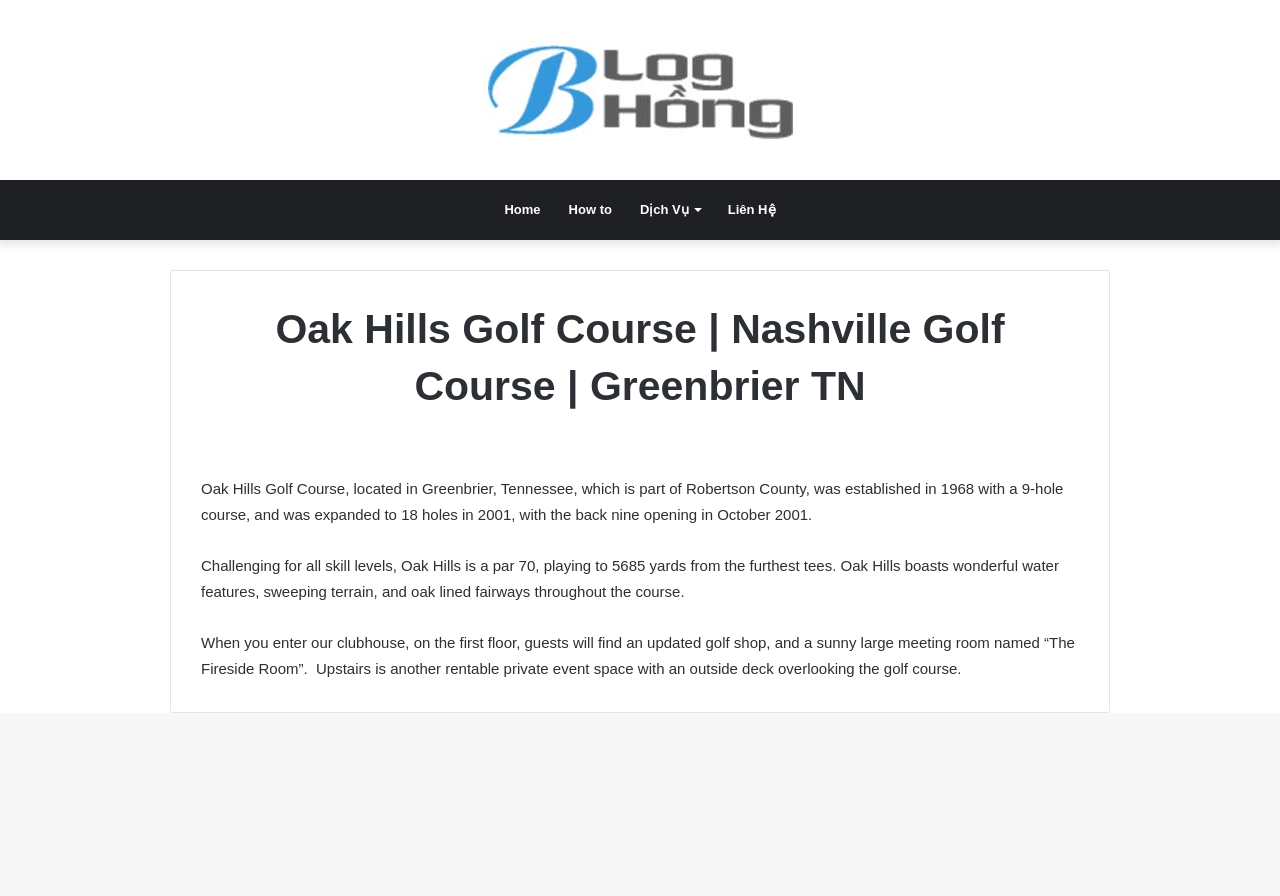Find and provide the bounding box coordinates for the UI element described with: "Home".

[0.383, 0.201, 0.433, 0.268]